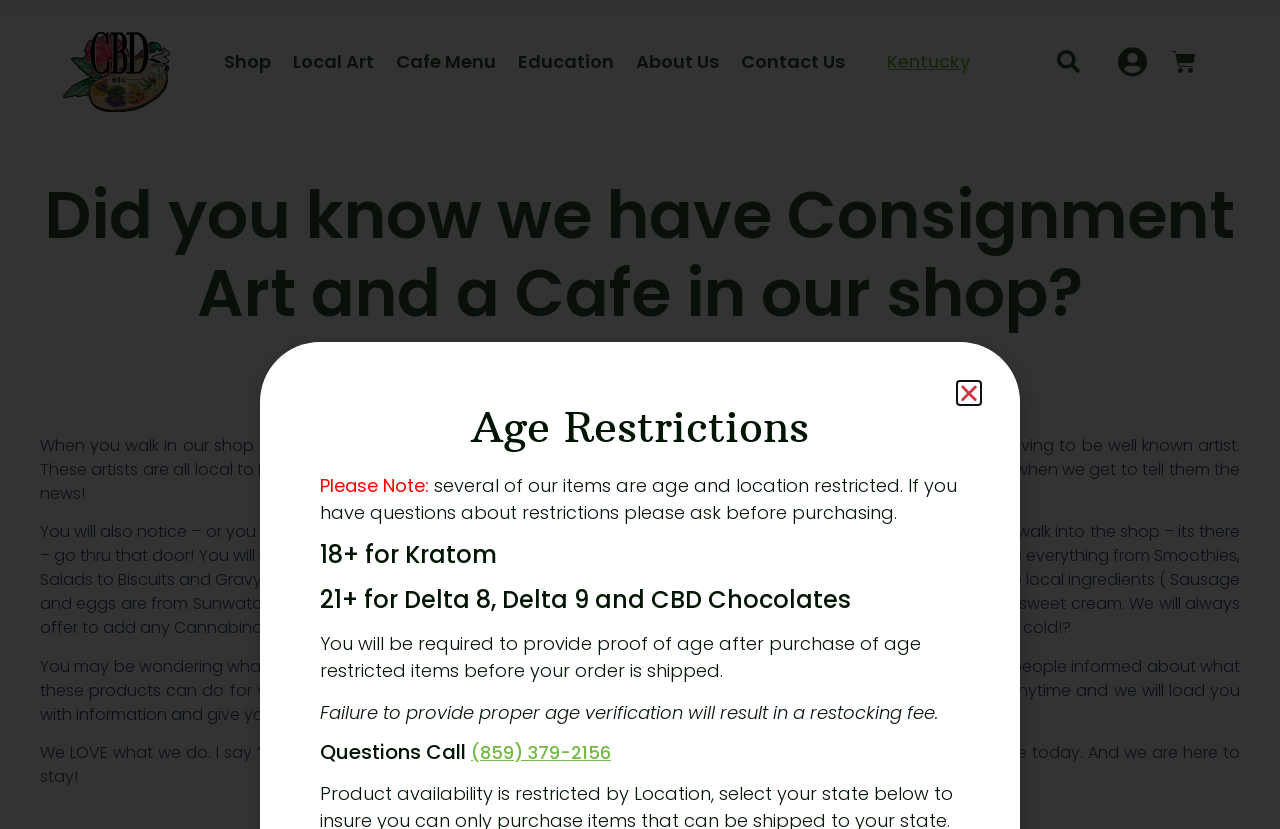Describe all the key features of the webpage in detail.

This webpage appears to be the homepage of a shop that sells art and has a cafe. At the top, there is a navigation menu with links to different sections of the website, including "Shop", "Local Art", "Cafe Menu", "Education", "About Us", and "Contact Us". On the right side of the navigation menu, there is a search bar with a "Search" button.

Below the navigation menu, there is a heading that reads "Did you know we have Consignment Art and a Cafe in our shop?" followed by a link to a specific date, "May 26, 2022", and a link to the author's name, "Brandy Franklin".

The main content of the page is divided into three sections. The first section describes the art shop, mentioning that it features local artists and that the shop owner loves to see the excitement of the artists when they sell a piece of art. The second section describes the cafe, highlighting its menu, which includes smoothies, salads, biscuits, and gravy, as well as coffee drinks. The cafe also offers the option to add cannabinoids or kratom to any food or drink item.

The third section explains the purpose of the business, which is to educate people about cannabinoids and kratom, and to provide information on how to use them properly. The owner expresses their passion for their work and thanks their team for their hard work.

On the right side of the page, there is a section with age restrictions, which includes headings and text explaining the restrictions on certain items, such as kratom and CBD chocolates. There is also a note about providing proof of age for restricted items and a warning about a restocking fee if proper age verification is not provided. Finally, there is a heading with a phone number to call for questions.